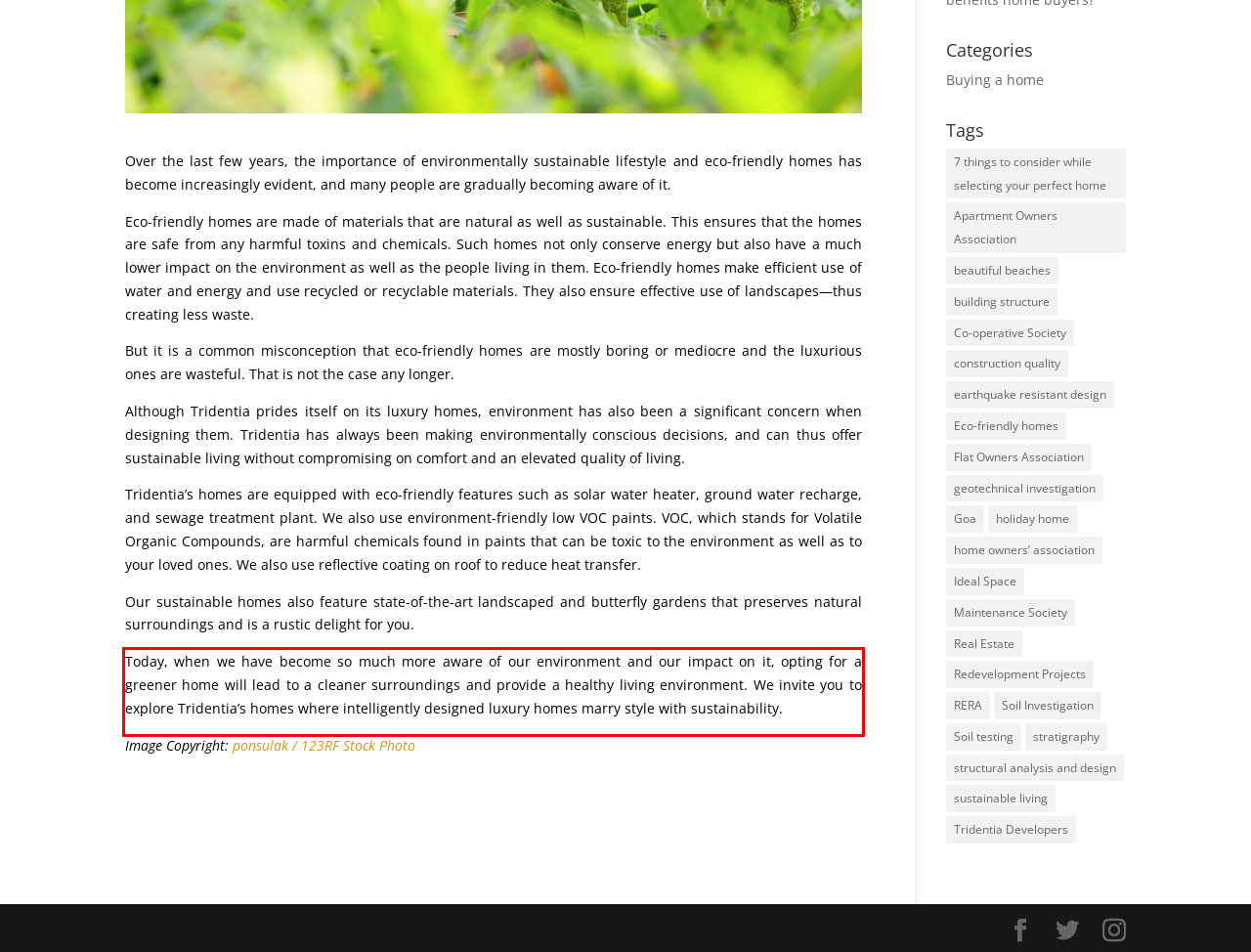The screenshot you have been given contains a UI element surrounded by a red rectangle. Use OCR to read and extract the text inside this red rectangle.

Today, when we have become so much more aware of our environment and our impact on it, opting for a greener home will lead to a cleaner surroundings and provide a healthy living environment. We invite you to explore Tridentia’s homes where intelligently designed luxury homes marry style with sustainability.